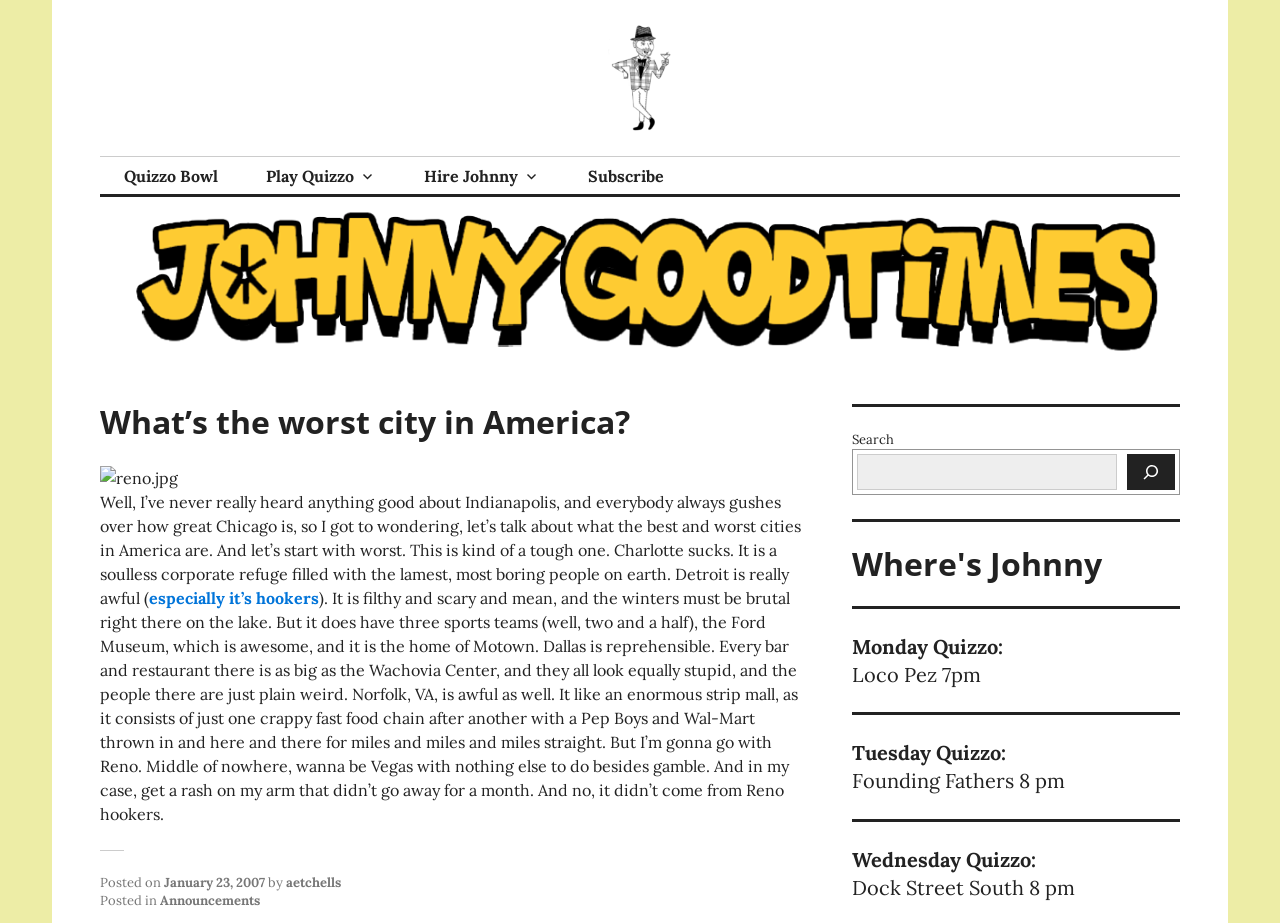Show me the bounding box coordinates of the clickable region to achieve the task as per the instruction: "Click on the 'Quizzo Bowl' link".

[0.078, 0.171, 0.189, 0.21]